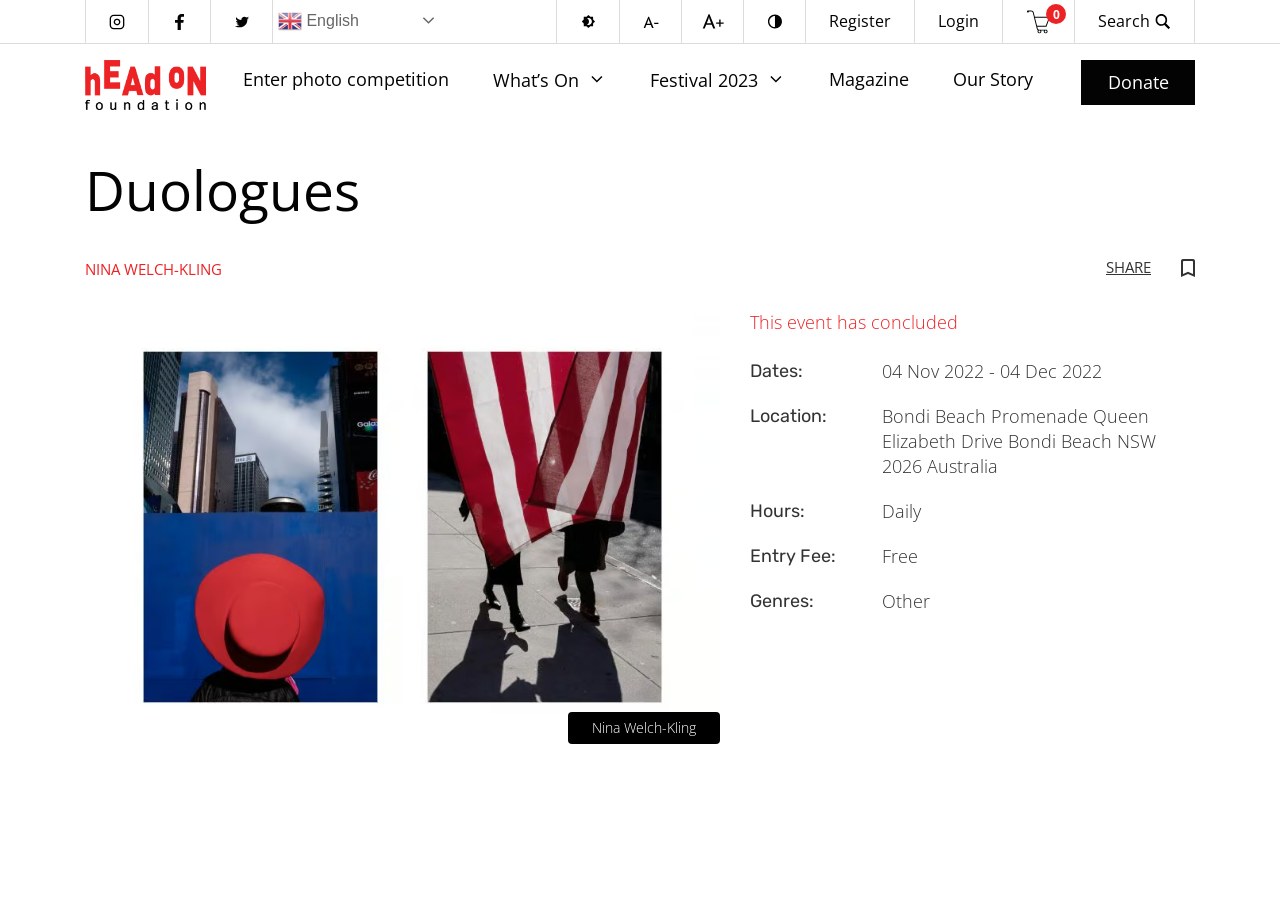Carefully examine the image and provide an in-depth answer to the question: What is the genre of the event?

I found the answer by looking at the static text element with the genre 'Other' which is located in the event details section of the webpage.